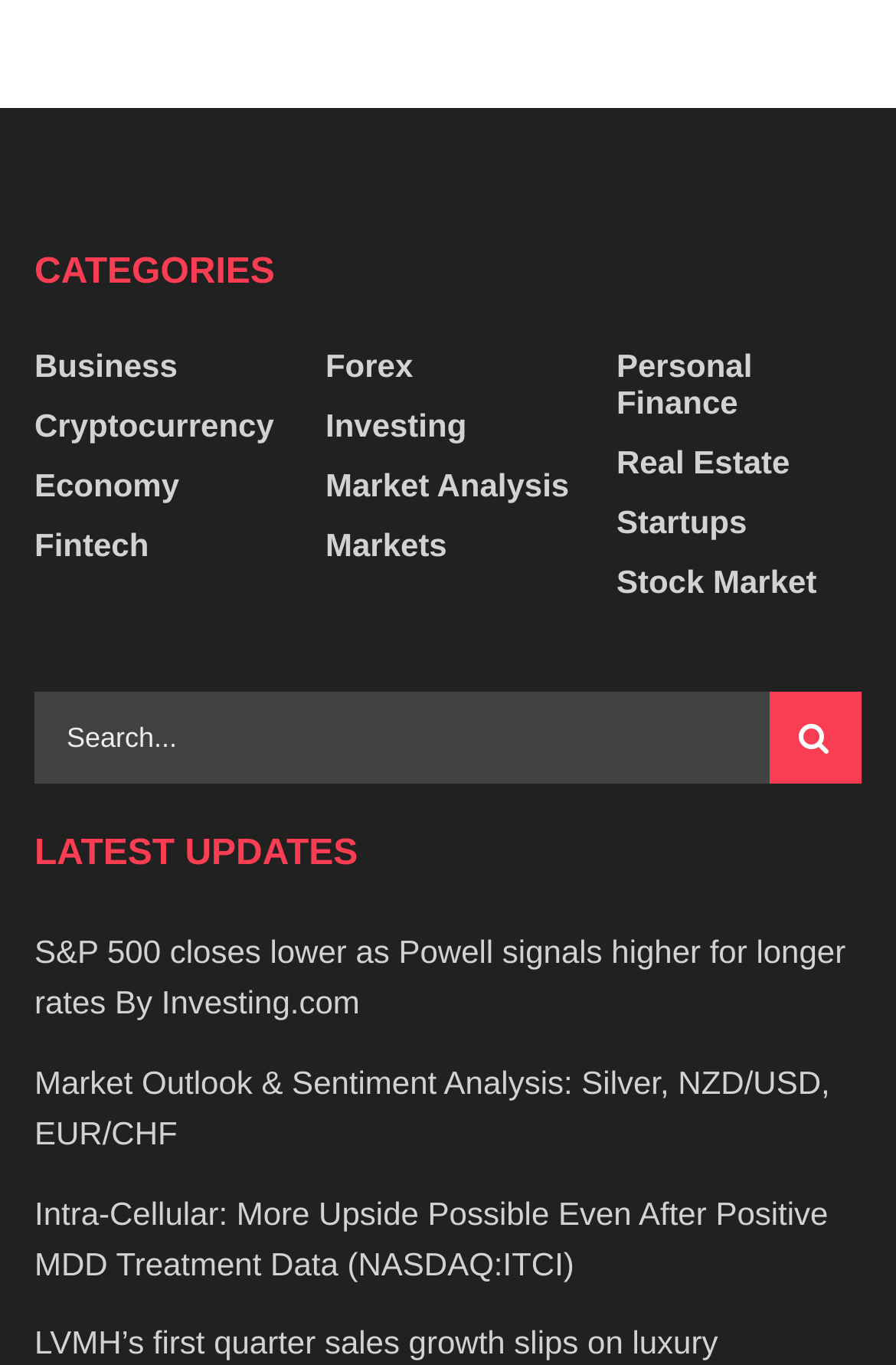Refer to the image and provide an in-depth answer to the question:
Is the search function required?

I examined the textbox element with the label 'Search...' and found that the 'required' attribute is set to 'False', indicating that the search function is not required.